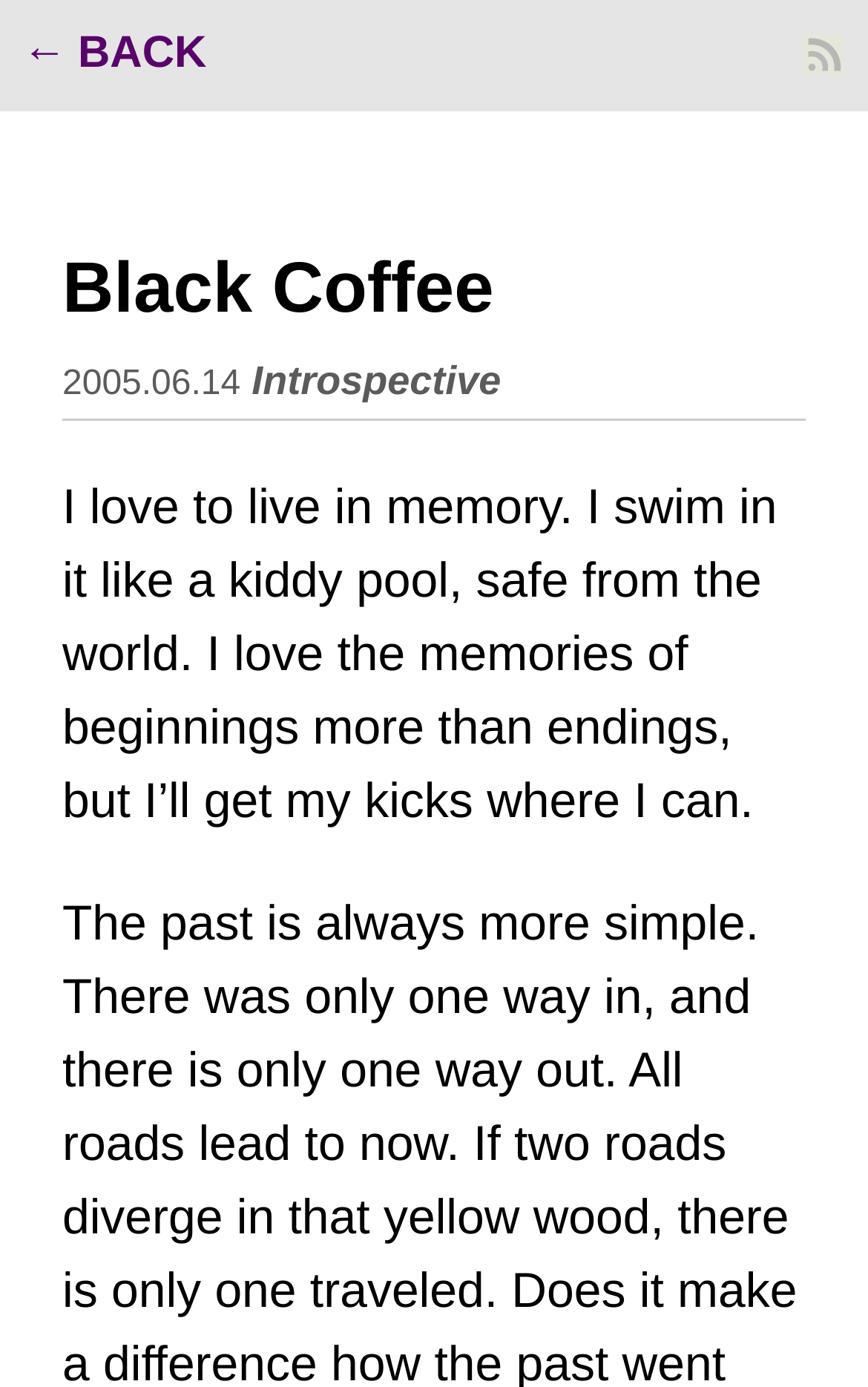Using the information from the screenshot, answer the following question thoroughly:
What is the category of the blog post?

I found the category of the blog post by looking at the link element with the text 'Introspective', which is a sibling of the time element and the StaticText element with the blog post content.